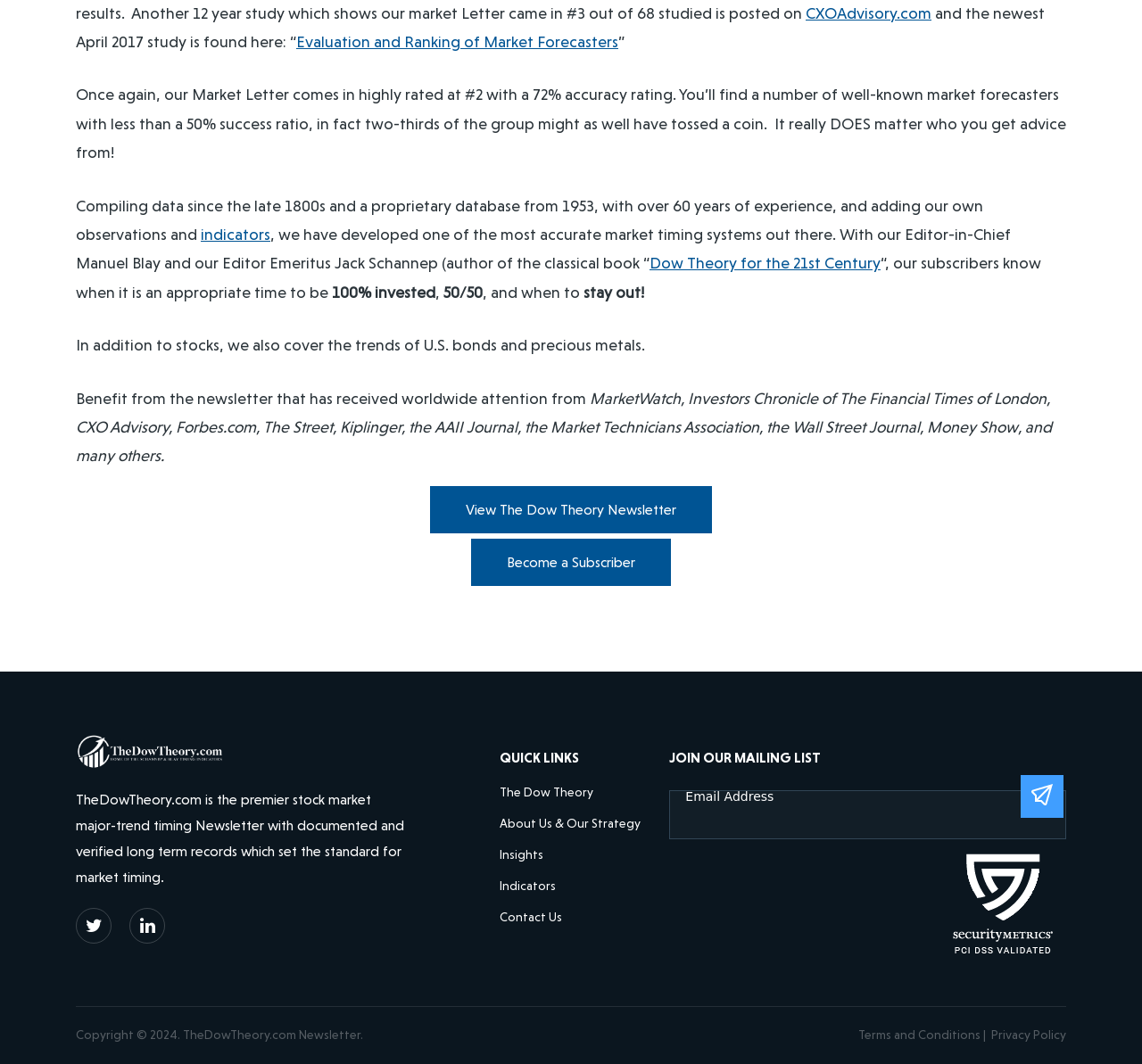Using the element description name="email" placeholder="Email Address", predict the bounding box coordinates for the UI element. Provide the coordinates in (top-left x, top-left y, bottom-right x, bottom-right y) format with values ranging from 0 to 1.

[0.589, 0.728, 0.892, 0.769]